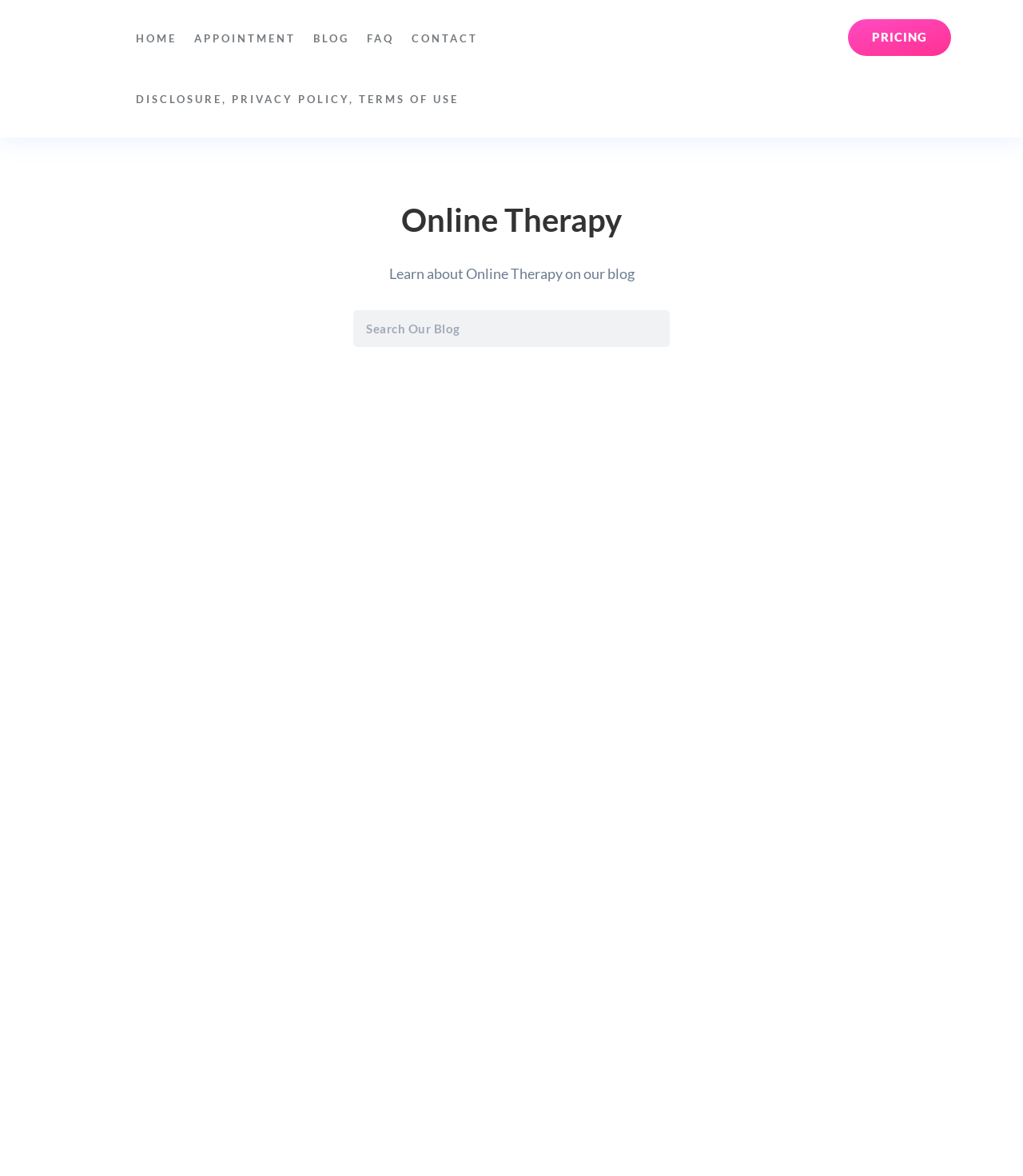Please indicate the bounding box coordinates for the clickable area to complete the following task: "Click the HOME link". The coordinates should be specified as four float numbers between 0 and 1, i.e., [left, top, right, bottom].

[0.133, 0.007, 0.173, 0.058]